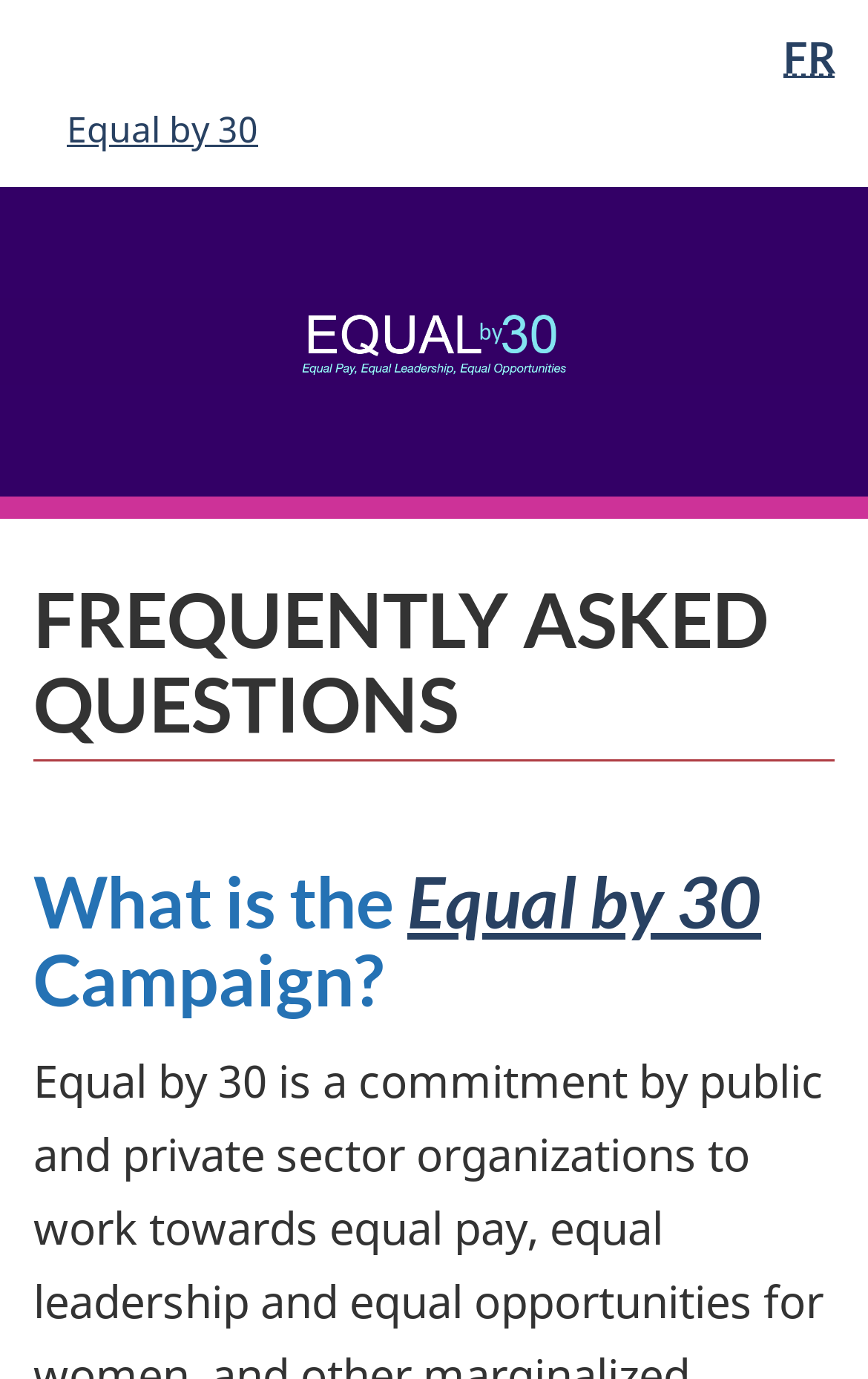Identify the text that serves as the heading for the webpage and generate it.

FREQUENTLY ASKED QUESTIONS